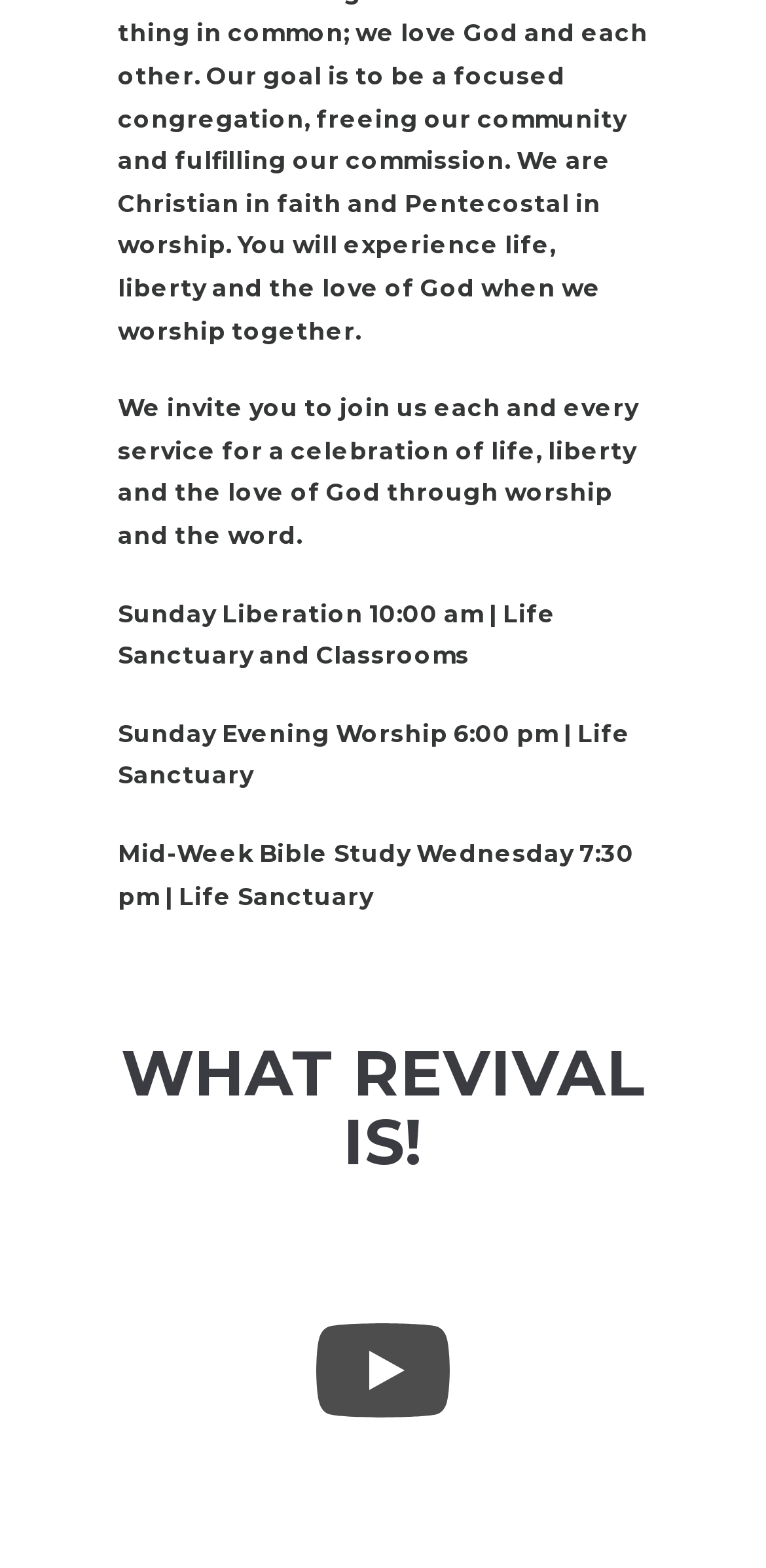Based on the visual content of the image, answer the question thoroughly: How many worship services are listed on the webpage?

I counted the number of worship services listed on the webpage by looking at the text 'Sunday Liberation', 'Sunday Evening Worship', and 'Mid-Week Bible Study', which indicates that there are three worship services listed.